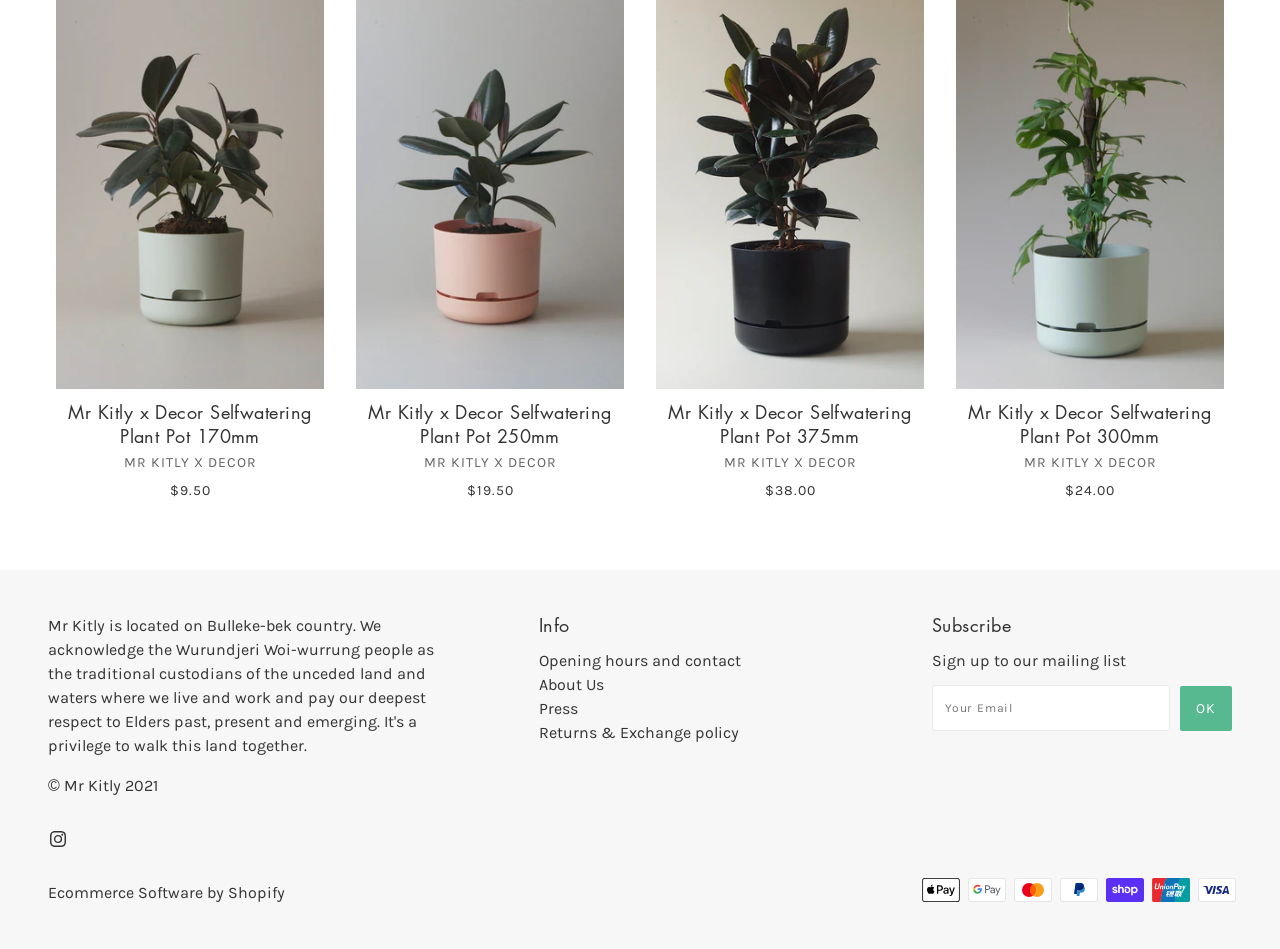What is the copyright year of the website? Please answer the question using a single word or phrase based on the image.

2021